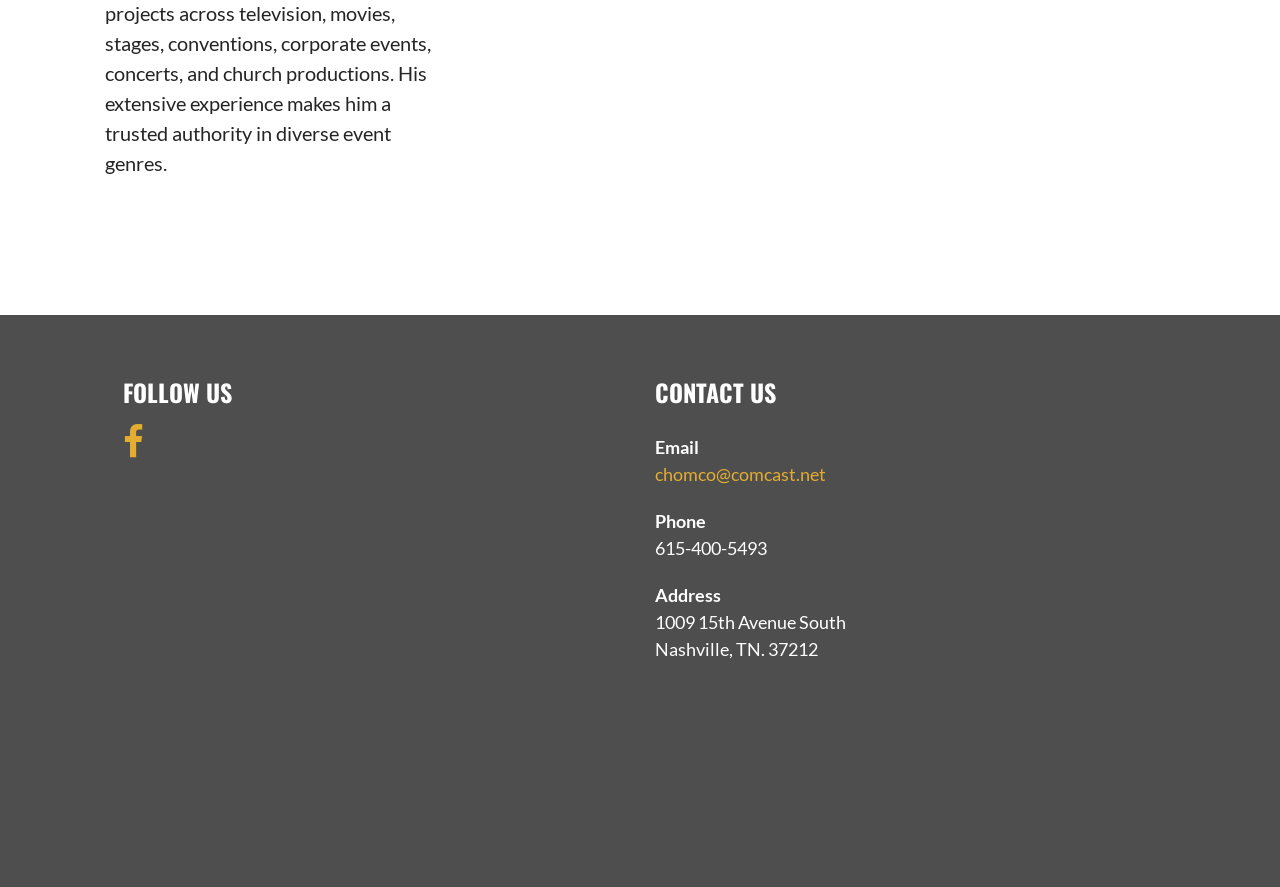Identify the bounding box for the UI element that is described as follows: "title="Visit CHOMCO Professional on Facebook"".

[0.096, 0.493, 0.112, 0.518]